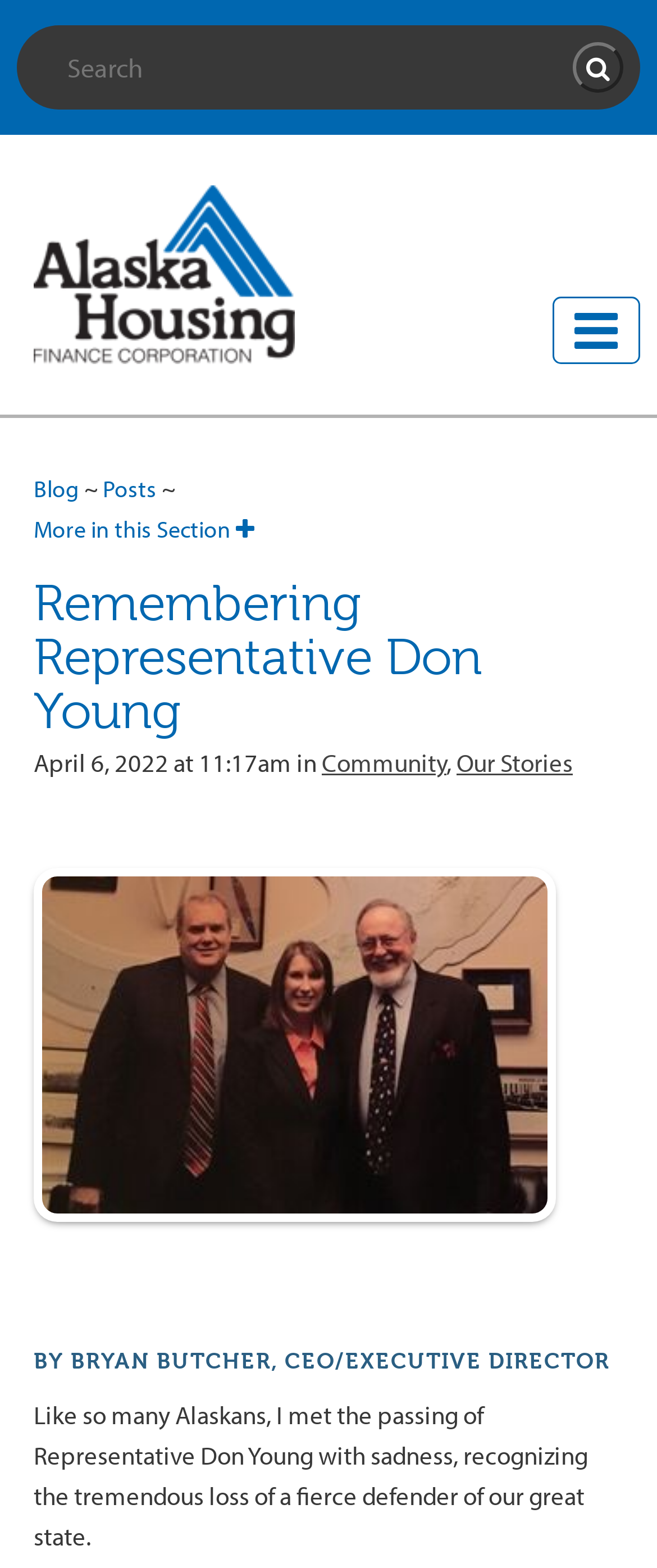Could you determine the bounding box coordinates of the clickable element to complete the instruction: "read our stories"? Provide the coordinates as four float numbers between 0 and 1, i.e., [left, top, right, bottom].

[0.695, 0.476, 0.872, 0.497]